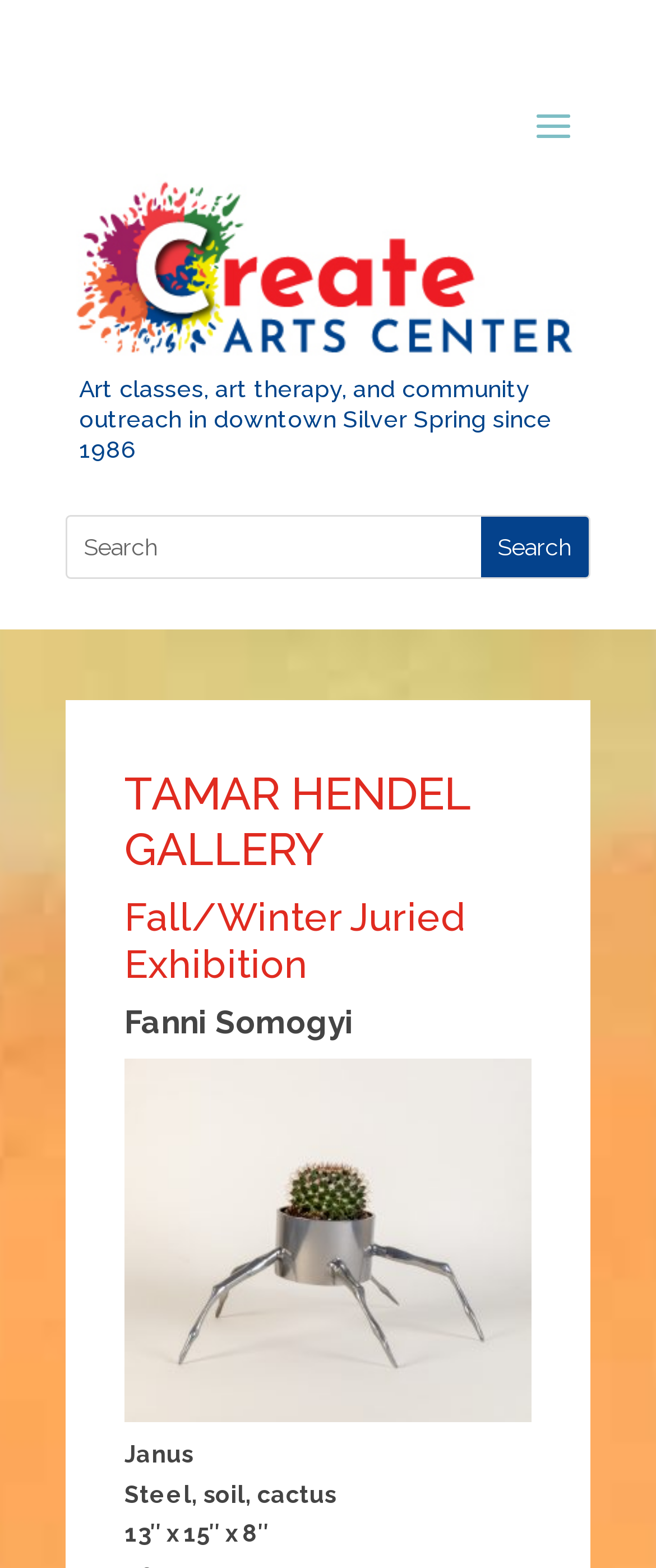Please reply to the following question using a single word or phrase: 
What is the size of the artwork 'Janus'?

13″ x 15″ x 8″